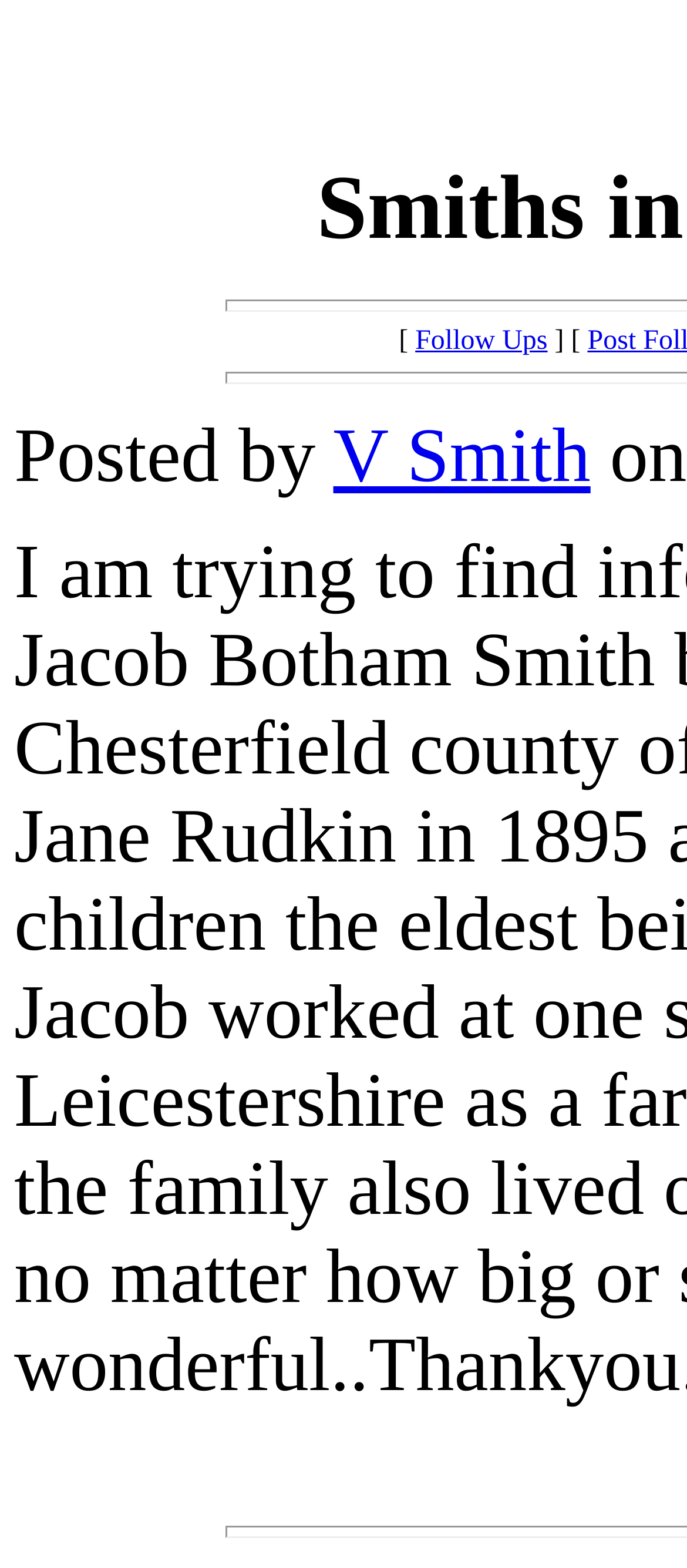Based on the element description V Smith, identify the bounding box of the UI element in the given webpage screenshot. The coordinates should be in the format (top-left x, top-left y, bottom-right x, bottom-right y) and must be between 0 and 1.

[0.485, 0.264, 0.86, 0.318]